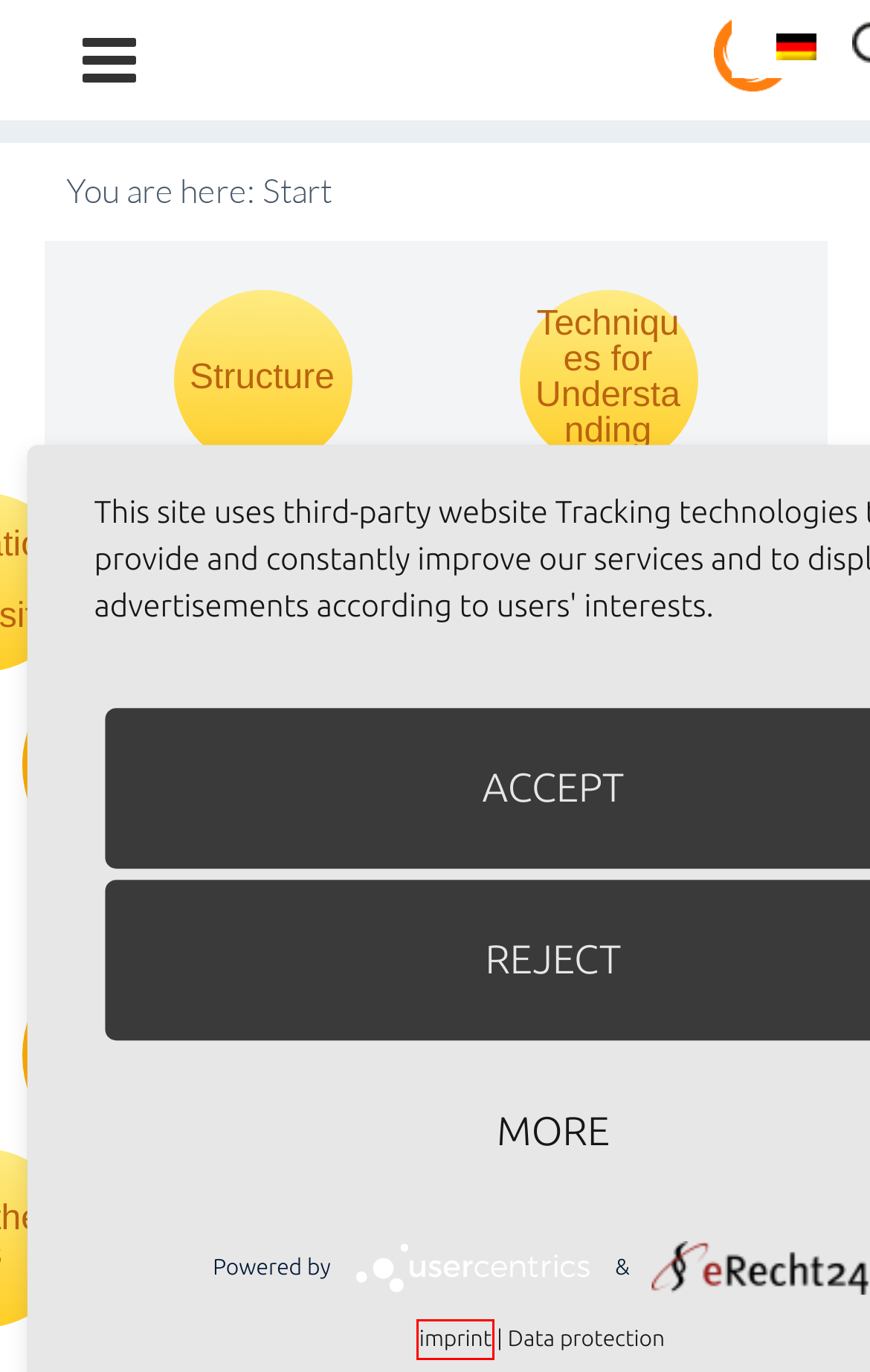Analyze the screenshot of a webpage featuring a red rectangle around an element. Pick the description that best fits the new webpage after interacting with the element inside the red bounding box. Here are the candidates:
A. Feedback | Metatheorie der Veränderung
B. About us | Metatheorie der Veränderung
C. Cognitive Classification | Metatheorie der Veränderung
D. Self-Reflection | Metatheorie der Veränderung
E. Unterstützung von Selbstreflexion | Metatheorie der Veränderung
F. Data Protection Statement | Metatheorie der Veränderung
G. Home | Metatheorie der Veränderung
H. Structure | Metatheorie der Veränderung

B